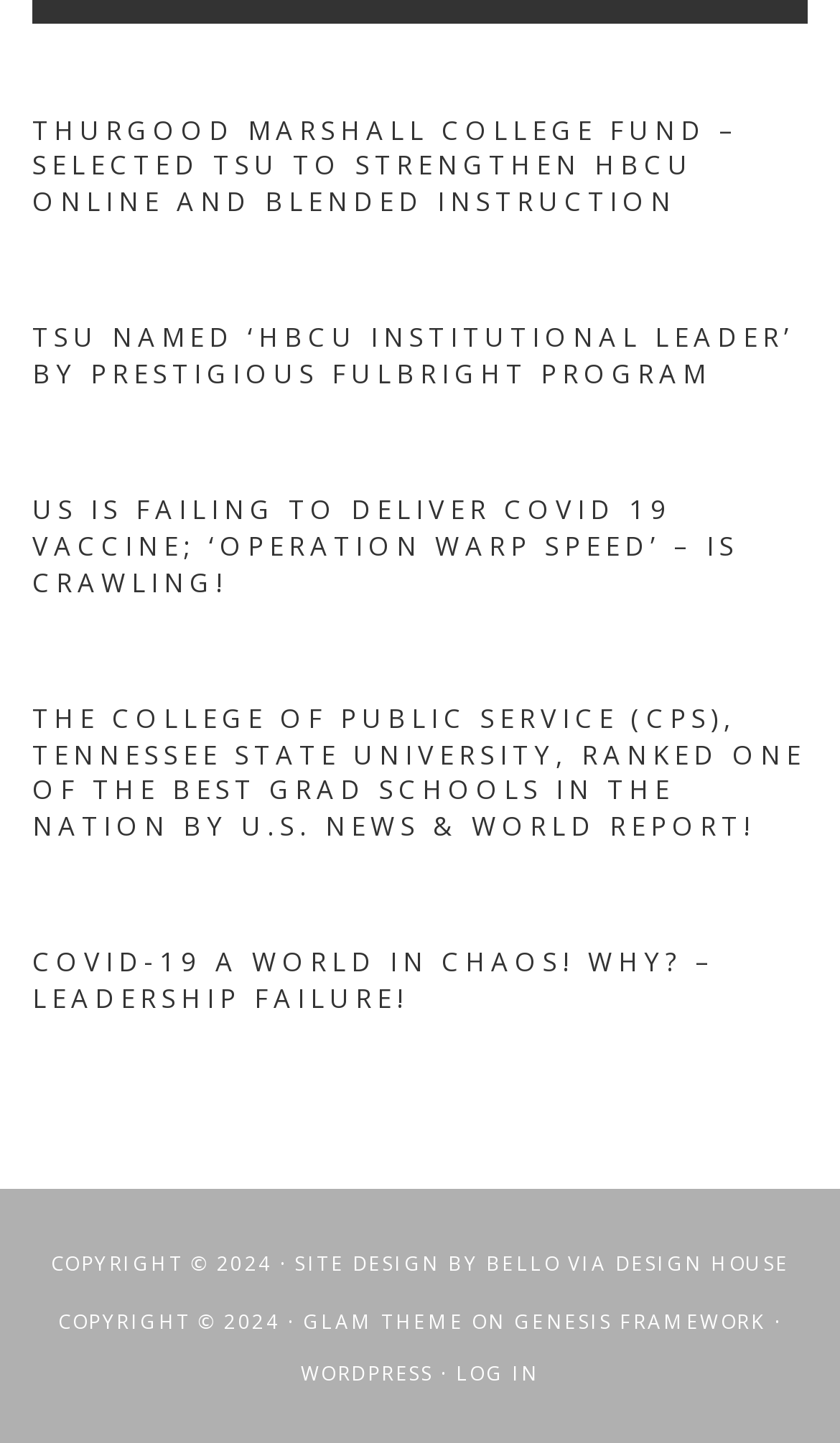Please determine the bounding box coordinates of the element's region to click for the following instruction: "Click to read about the US failing to deliver Covid 19 vaccine".

[0.038, 0.34, 0.962, 0.416]